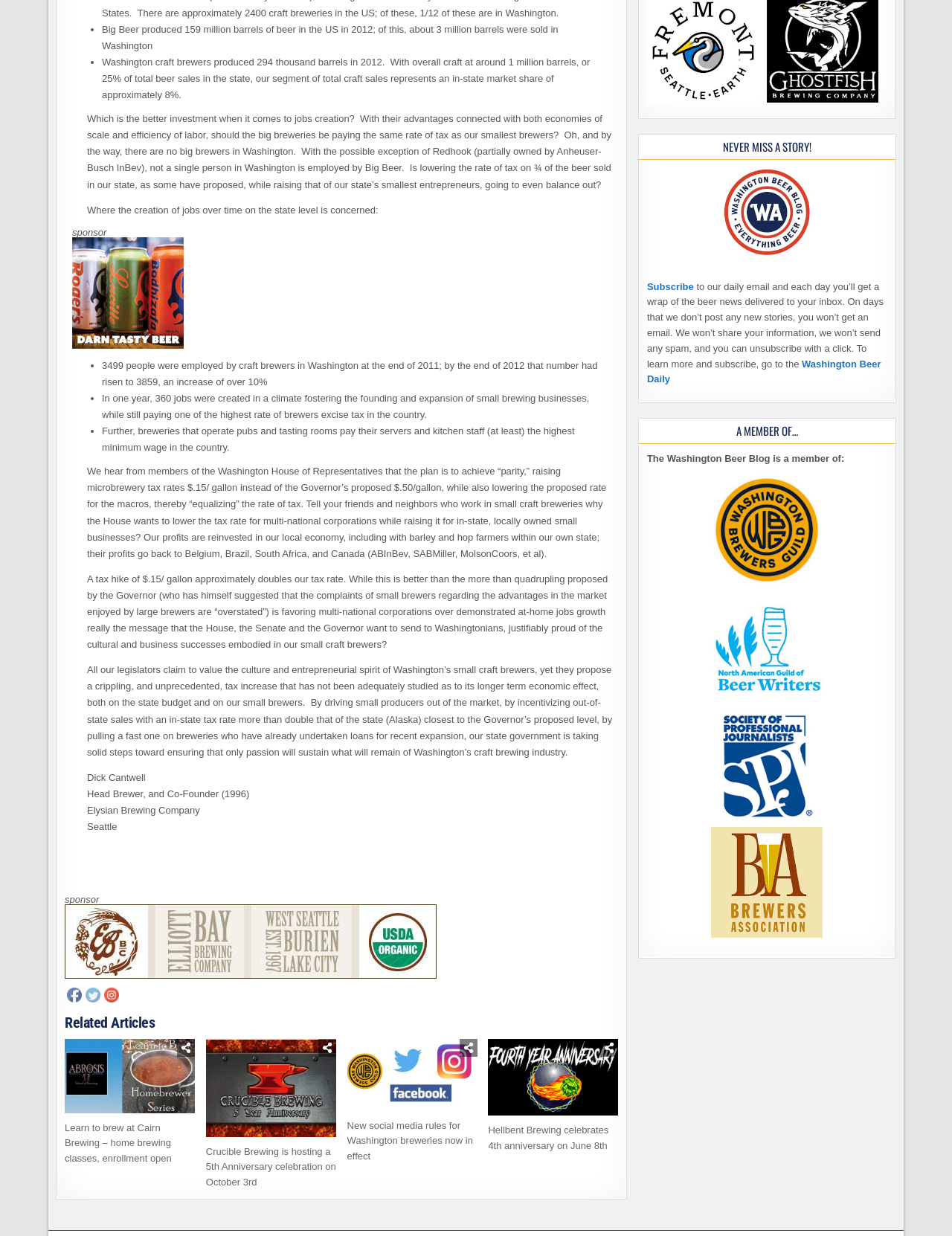Identify the coordinates of the bounding box for the element that must be clicked to accomplish the instruction: "Visit CaseNet.ca".

None